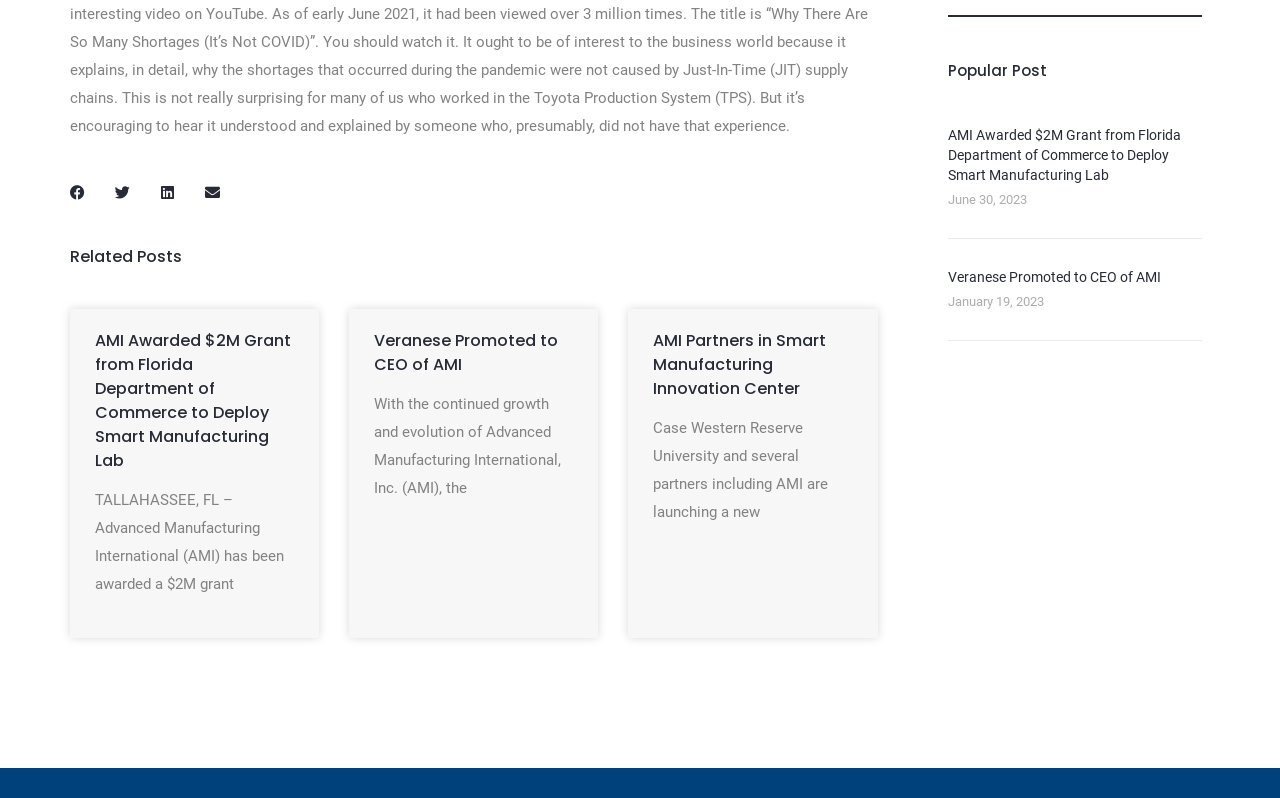Identify the bounding box coordinates of the section that should be clicked to achieve the task described: "Read more about AMI Partners in Smart Manufacturing Innovation Center".

[0.51, 0.412, 0.646, 0.501]